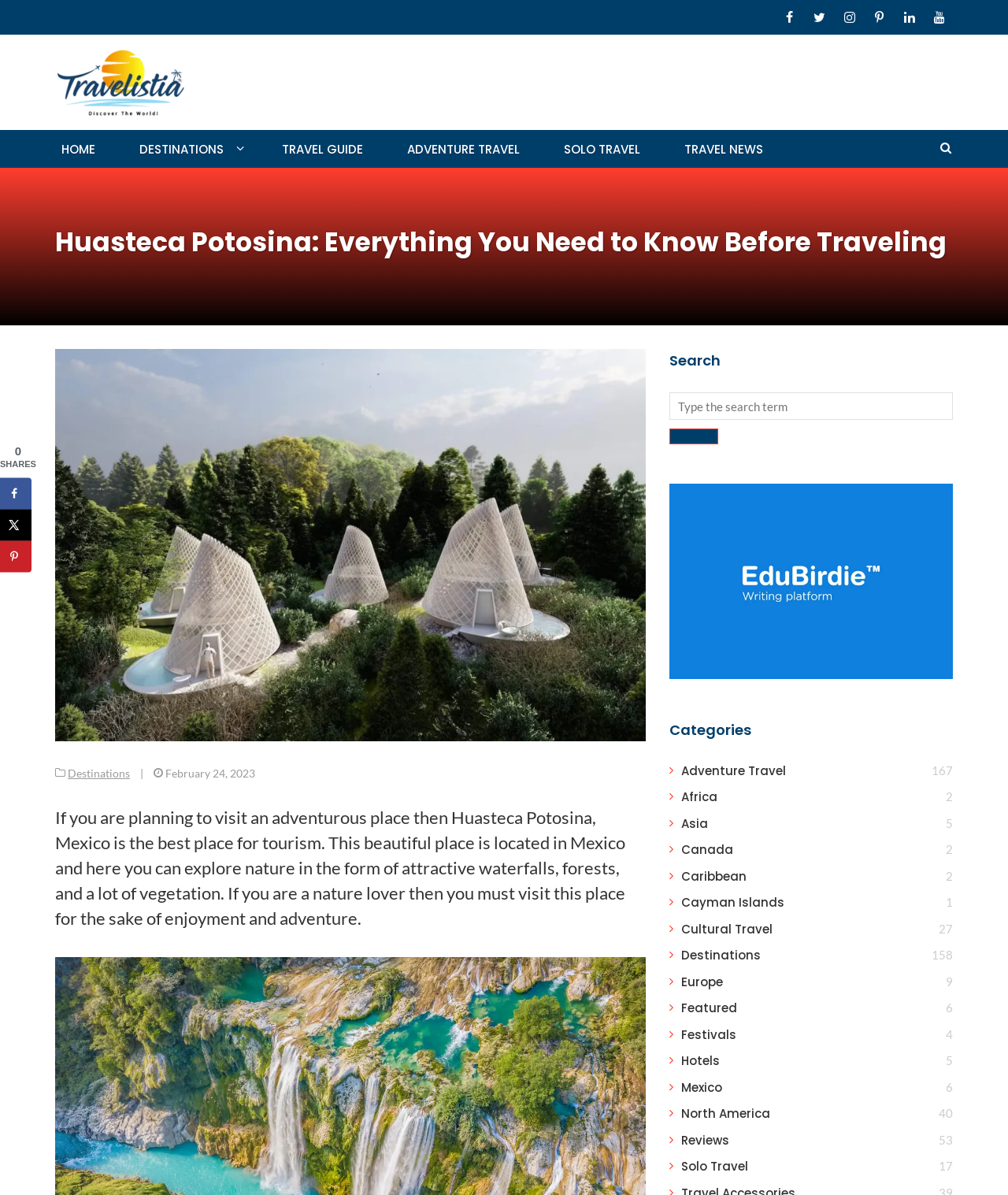What is the purpose of the search bar on the page?
Provide a thorough and detailed answer to the question.

I inferred the purpose of the search bar by its location on the page and the context of the travel blog, which suggests that users can search for travel-related content, such as destinations, travel guides, and reviews.